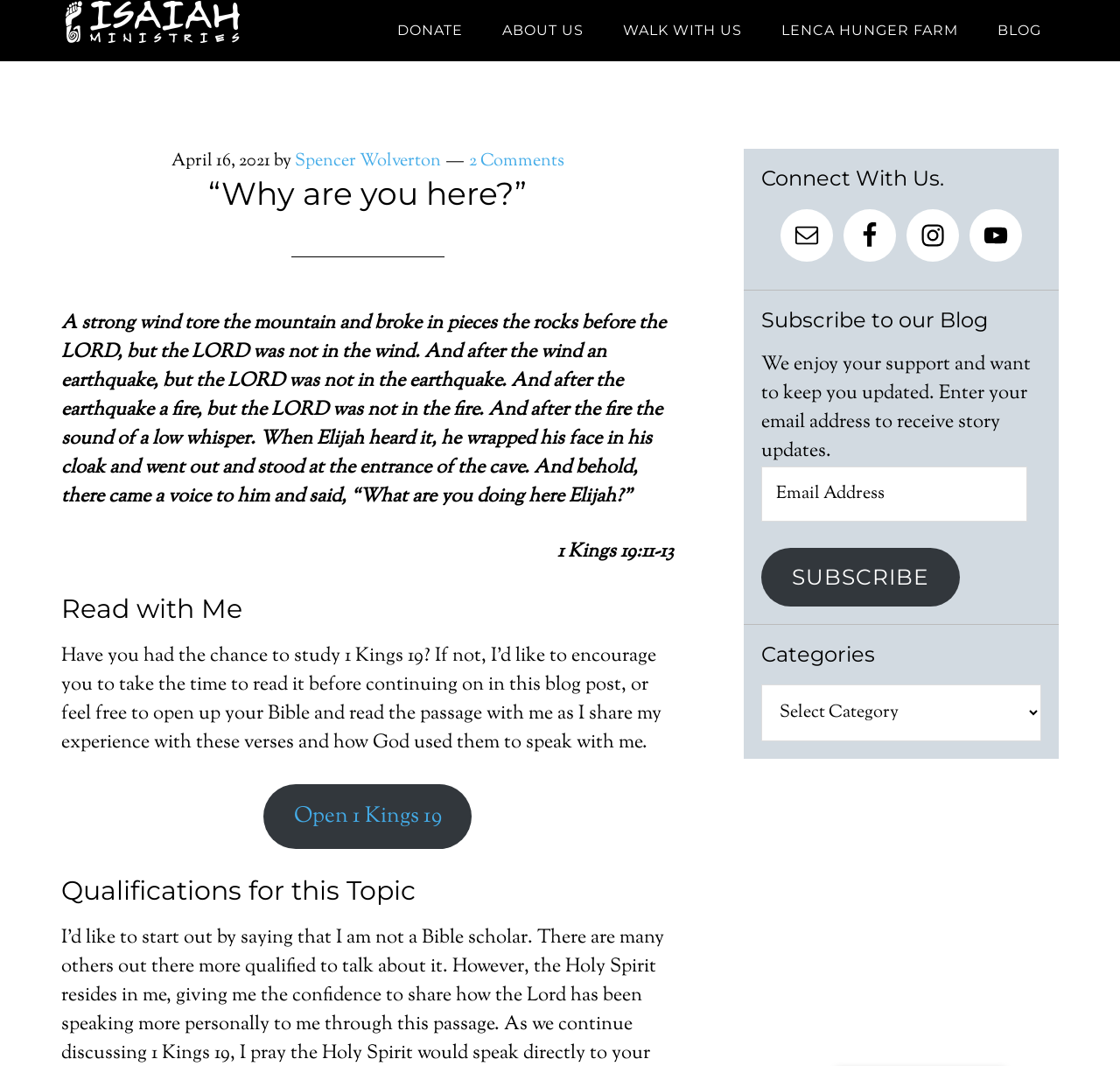Determine the bounding box coordinates for the area that needs to be clicked to fulfill this task: "Select a category". The coordinates must be given as four float numbers between 0 and 1, i.e., [left, top, right, bottom].

[0.68, 0.642, 0.93, 0.696]